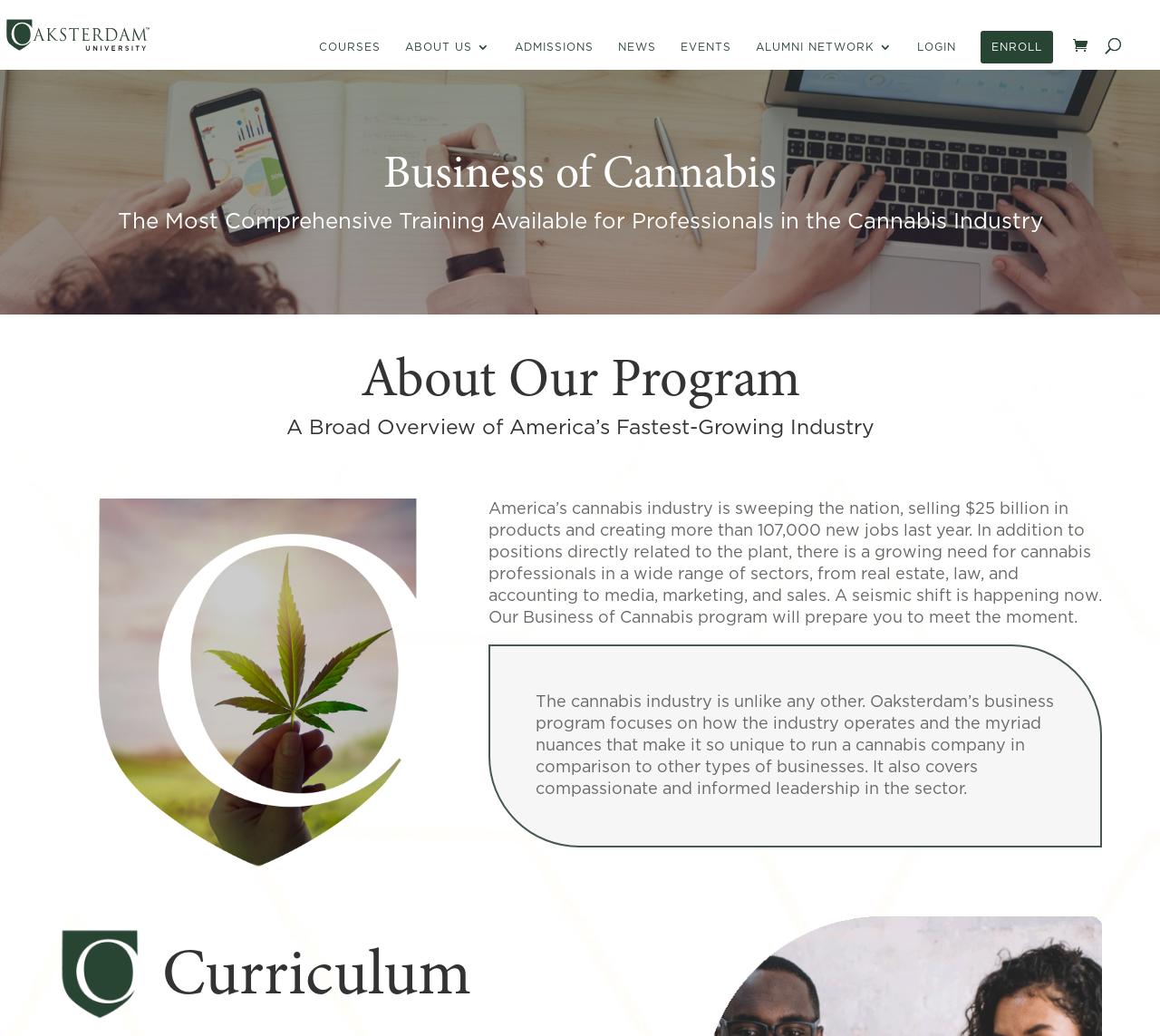Given the element description, predict the bounding box coordinates in the format (top-left x, top-left y, bottom-right x, bottom-right y). Make sure all values are between 0 and 1. Here is the element description: parent_node: COURSES aria-label="cart" title="cart"

[0.925, 0.036, 0.945, 0.056]